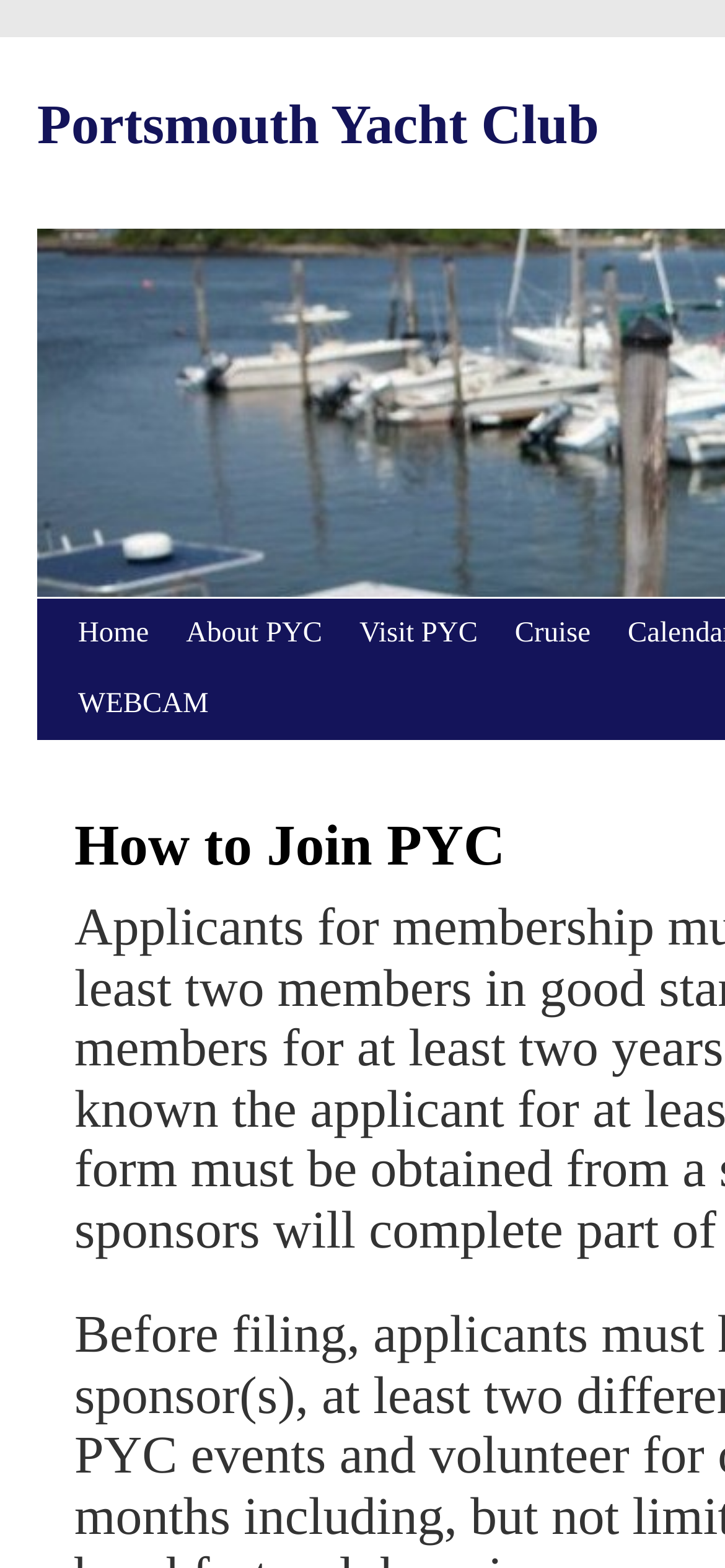Determine the bounding box coordinates in the format (top-left x, top-left y, bottom-right x, bottom-right y). Ensure all values are floating point numbers between 0 and 1. Identify the bounding box of the UI element described by: Portsmouth Yacht Club

[0.051, 0.06, 0.826, 0.1]